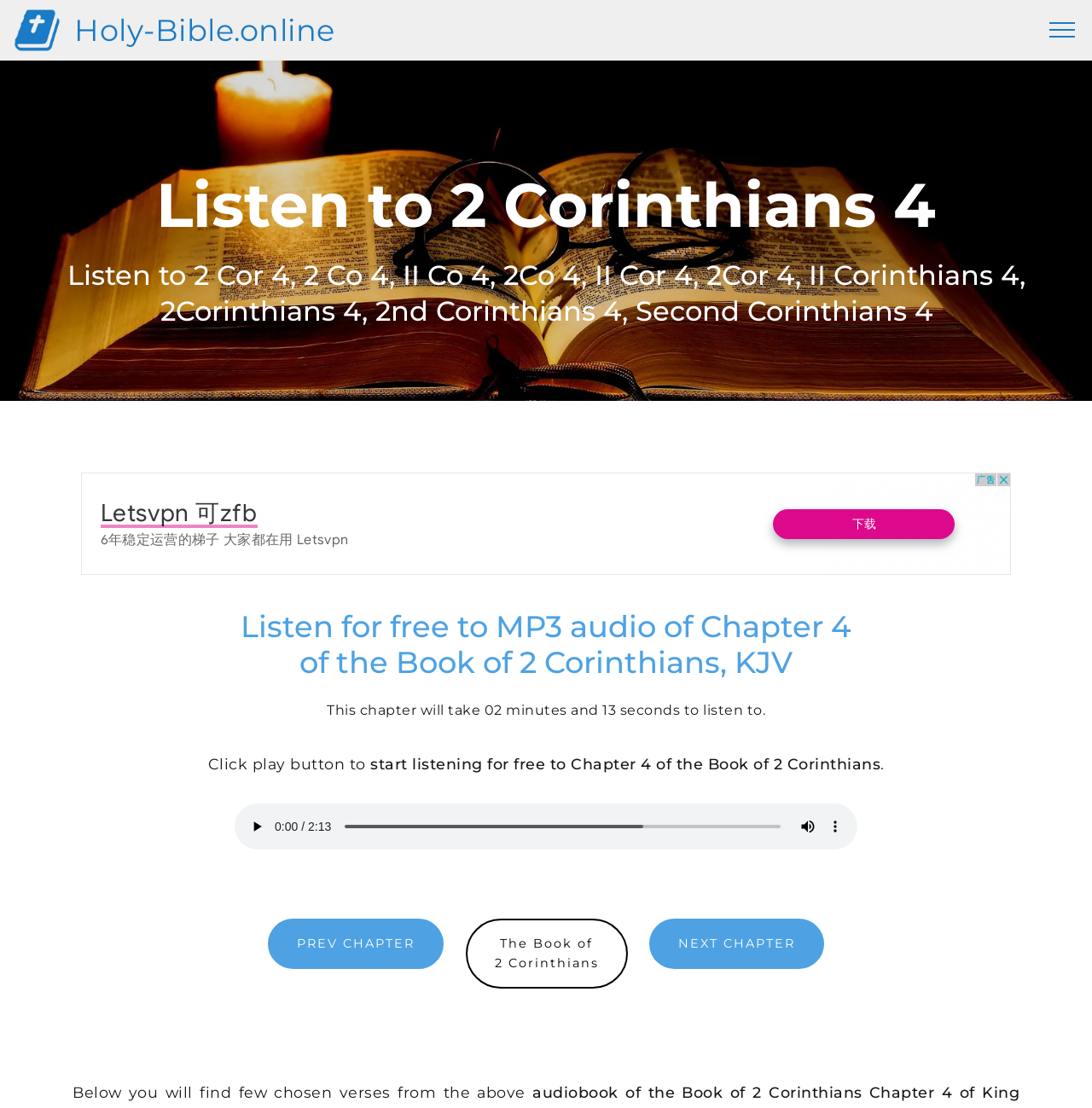What is the name of the book being listened to?
Provide a comprehensive and detailed answer to the question.

I found the answer by looking at the heading element that says 'Listen to 2 Corinthians 4' and the link element that says 'The Book of 2 Corinthians'.